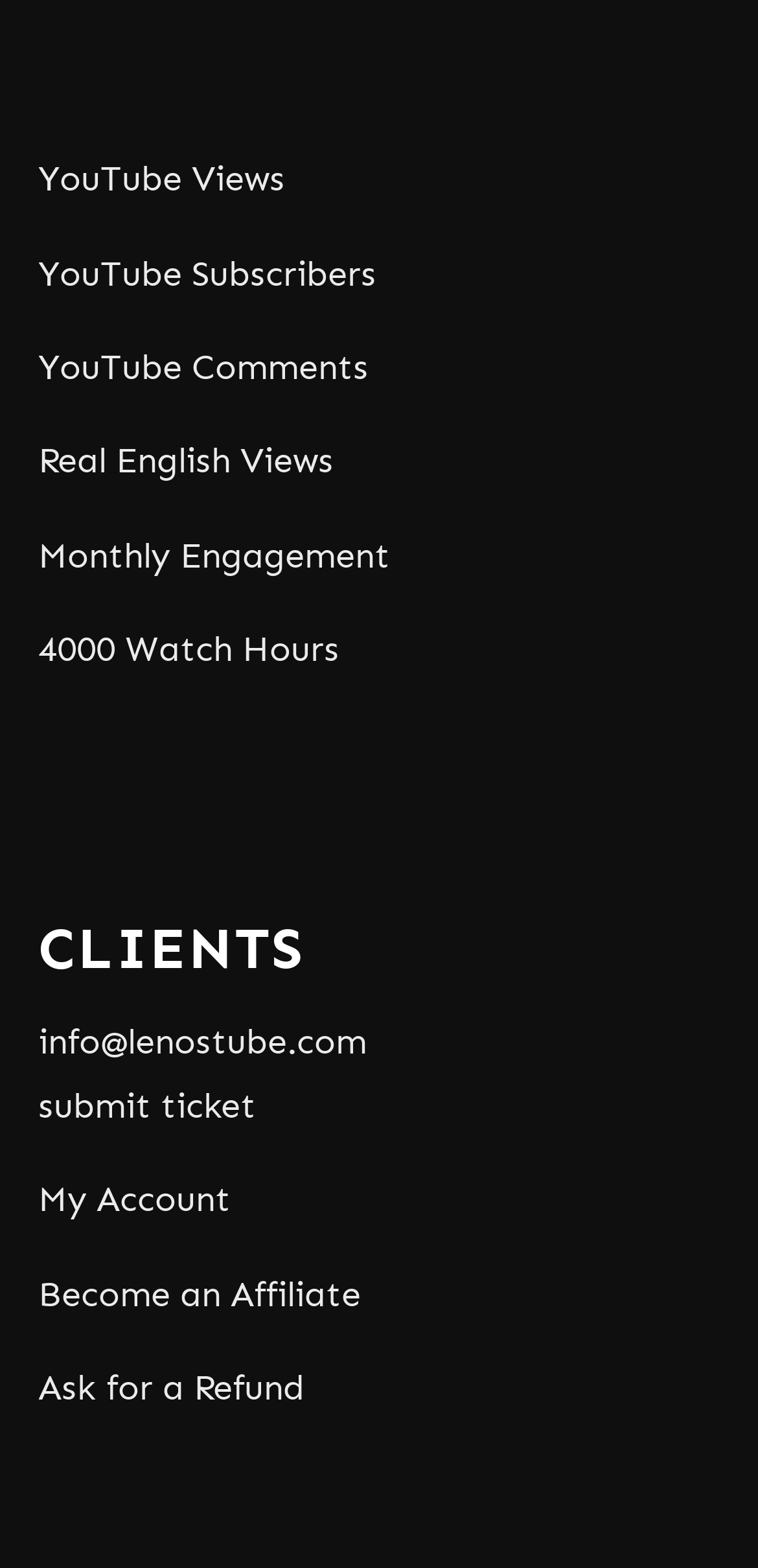What is the last link available on the webpage?
Answer with a single word or phrase by referring to the visual content.

Ask for a Refund